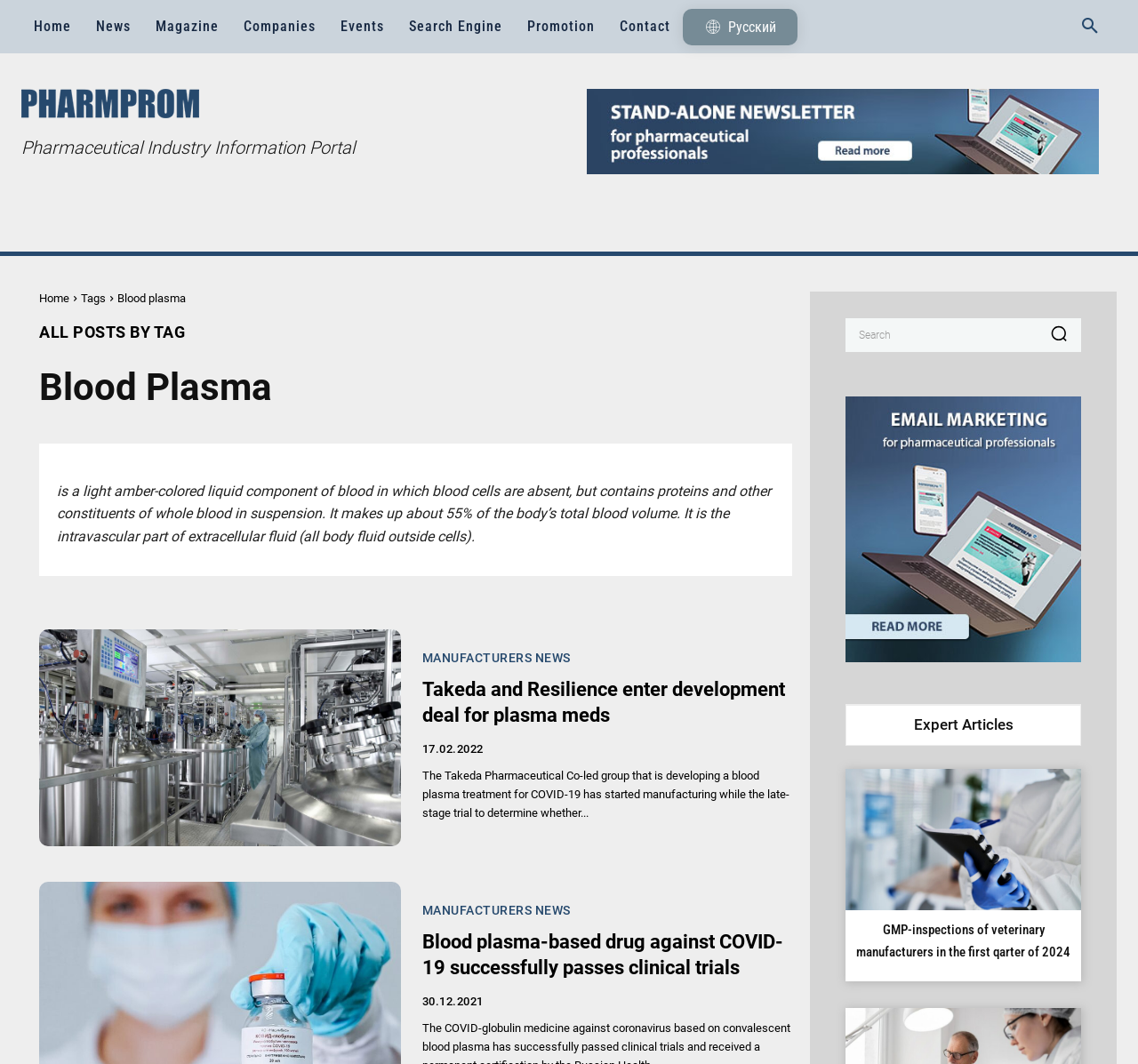What is the date of the second news article on the webpage?
Using the visual information, answer the question in a single word or phrase.

30.12.2021